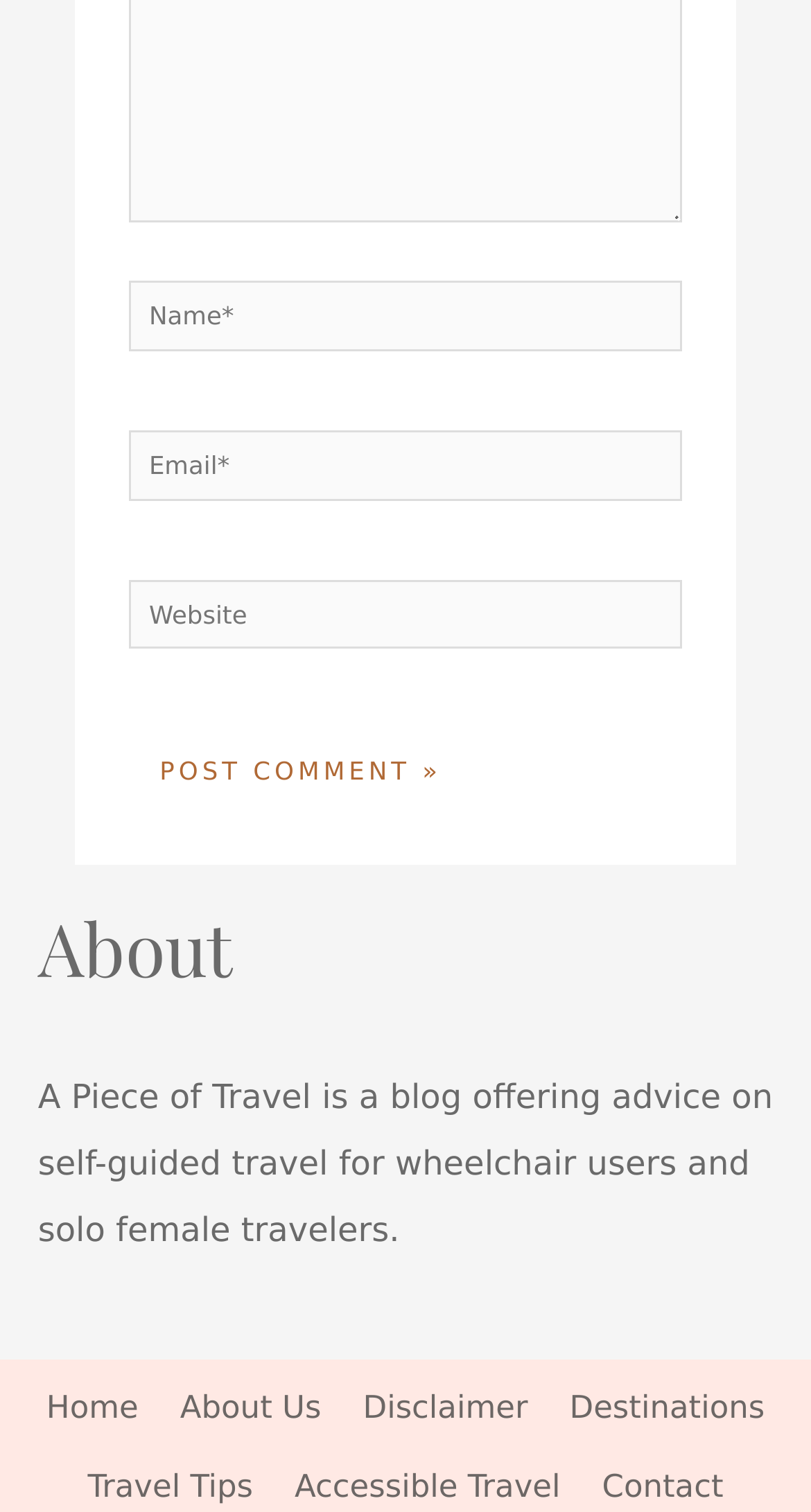Locate the coordinates of the bounding box for the clickable region that fulfills this instruction: "Input your email".

[0.158, 0.284, 0.842, 0.331]